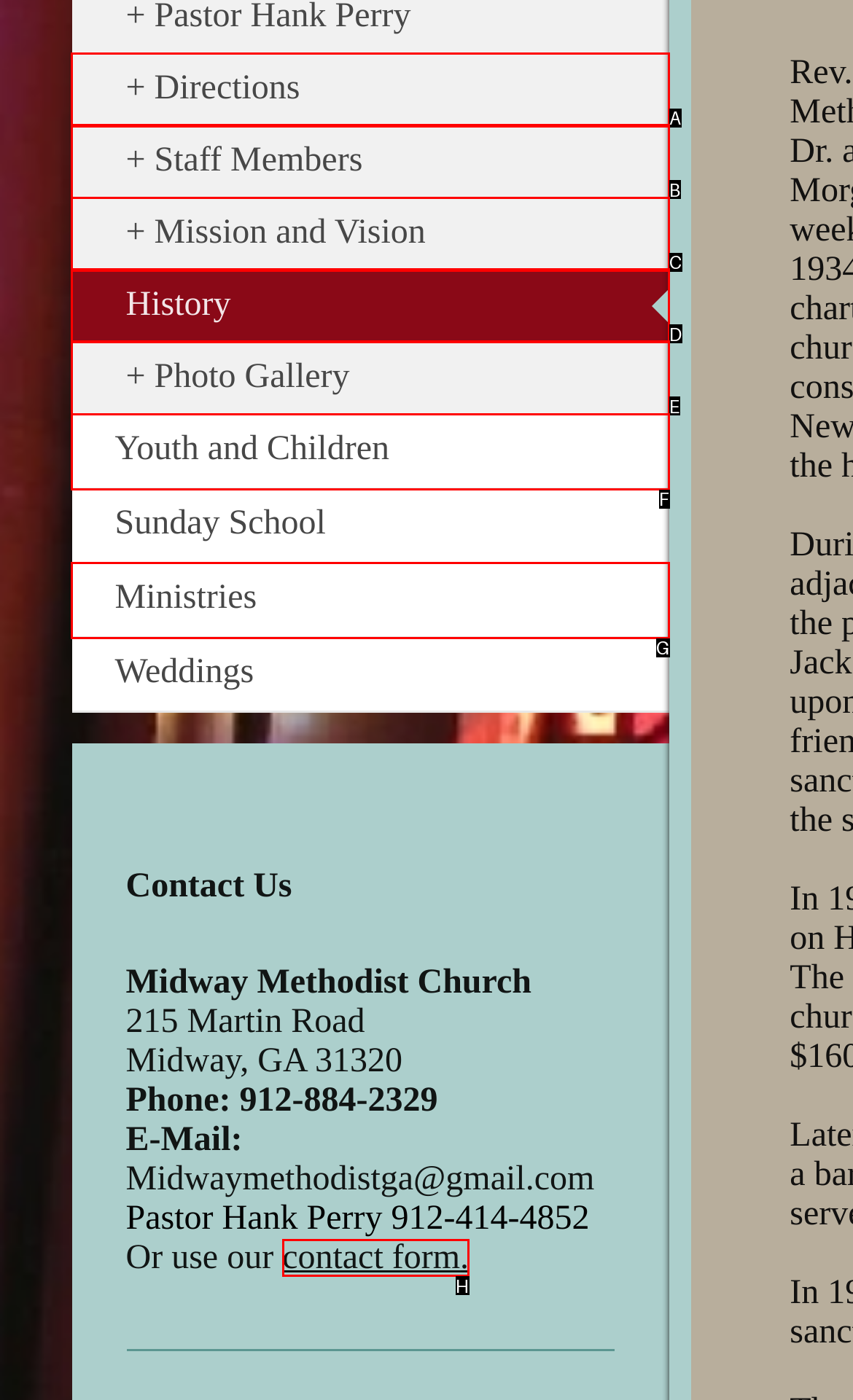Match the description: Ministries to the correct HTML element. Provide the letter of your choice from the given options.

G